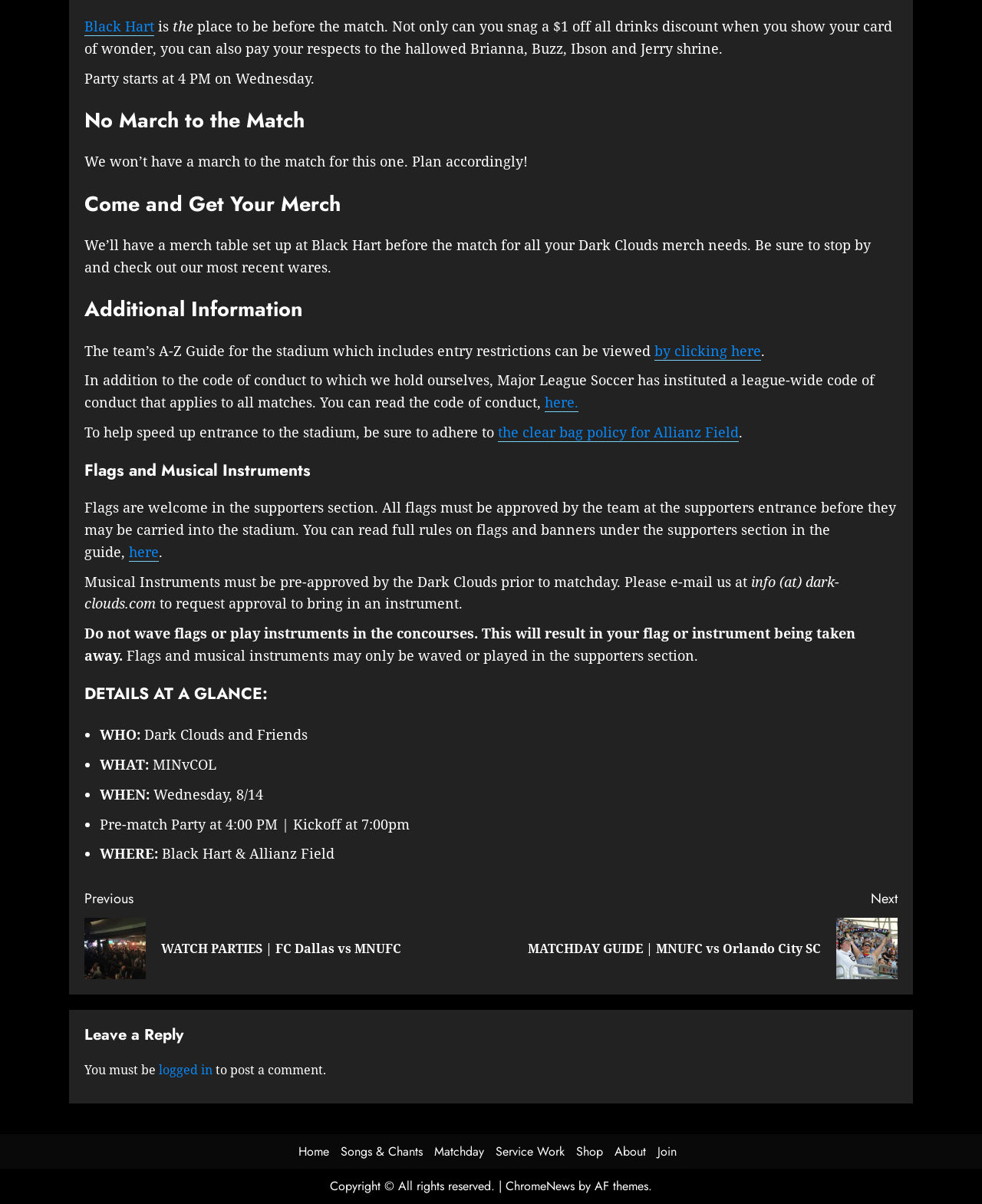Pinpoint the bounding box coordinates of the clickable element needed to complete the instruction: "Click on the 'No March to the Match' heading". The coordinates should be provided as four float numbers between 0 and 1: [left, top, right, bottom].

[0.086, 0.089, 0.914, 0.111]